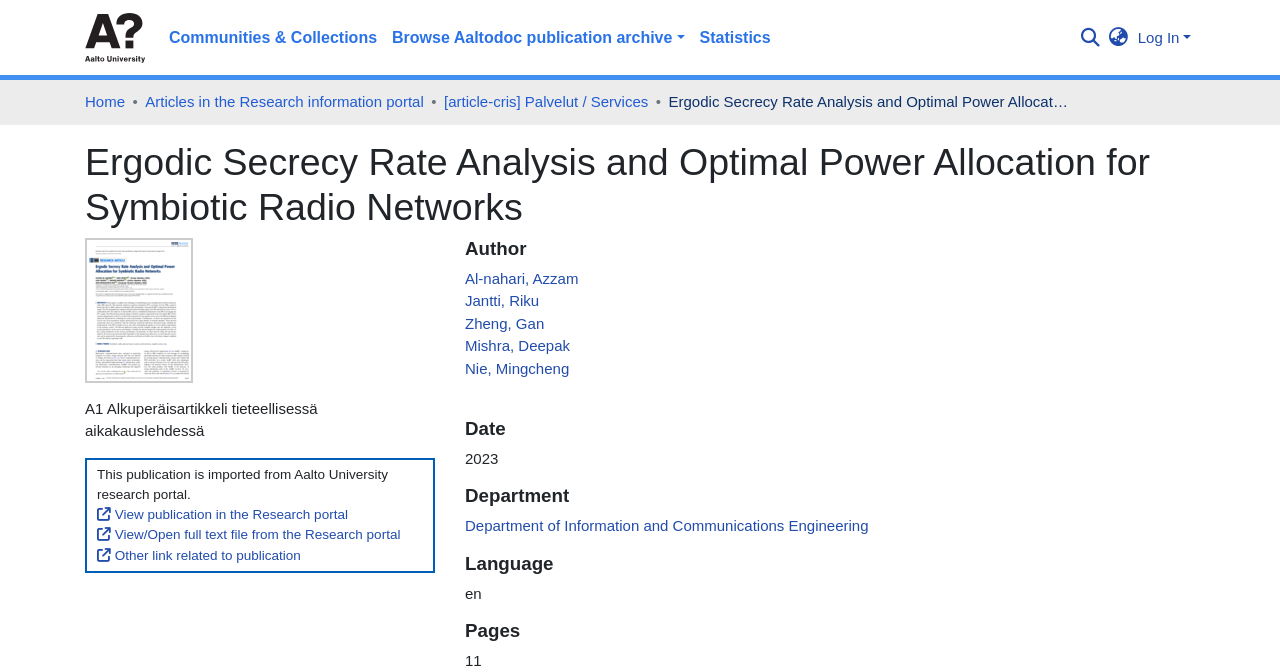What is the main heading of this webpage? Please extract and provide it.

Ergodic Secrecy Rate Analysis and Optimal Power Allocation for Symbiotic Radio Networks